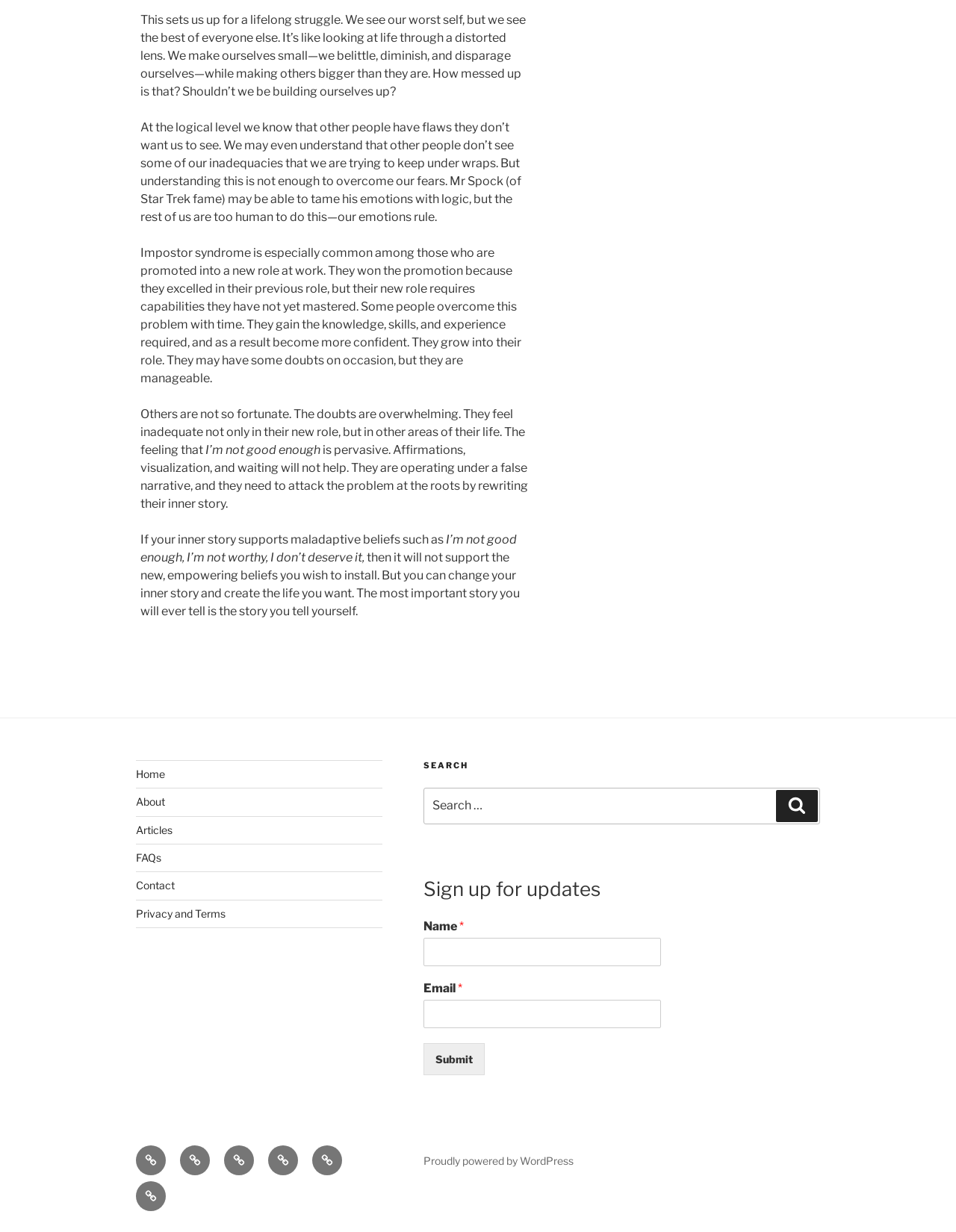Find and specify the bounding box coordinates that correspond to the clickable region for the instruction: "View FAQs".

[0.142, 0.691, 0.169, 0.701]